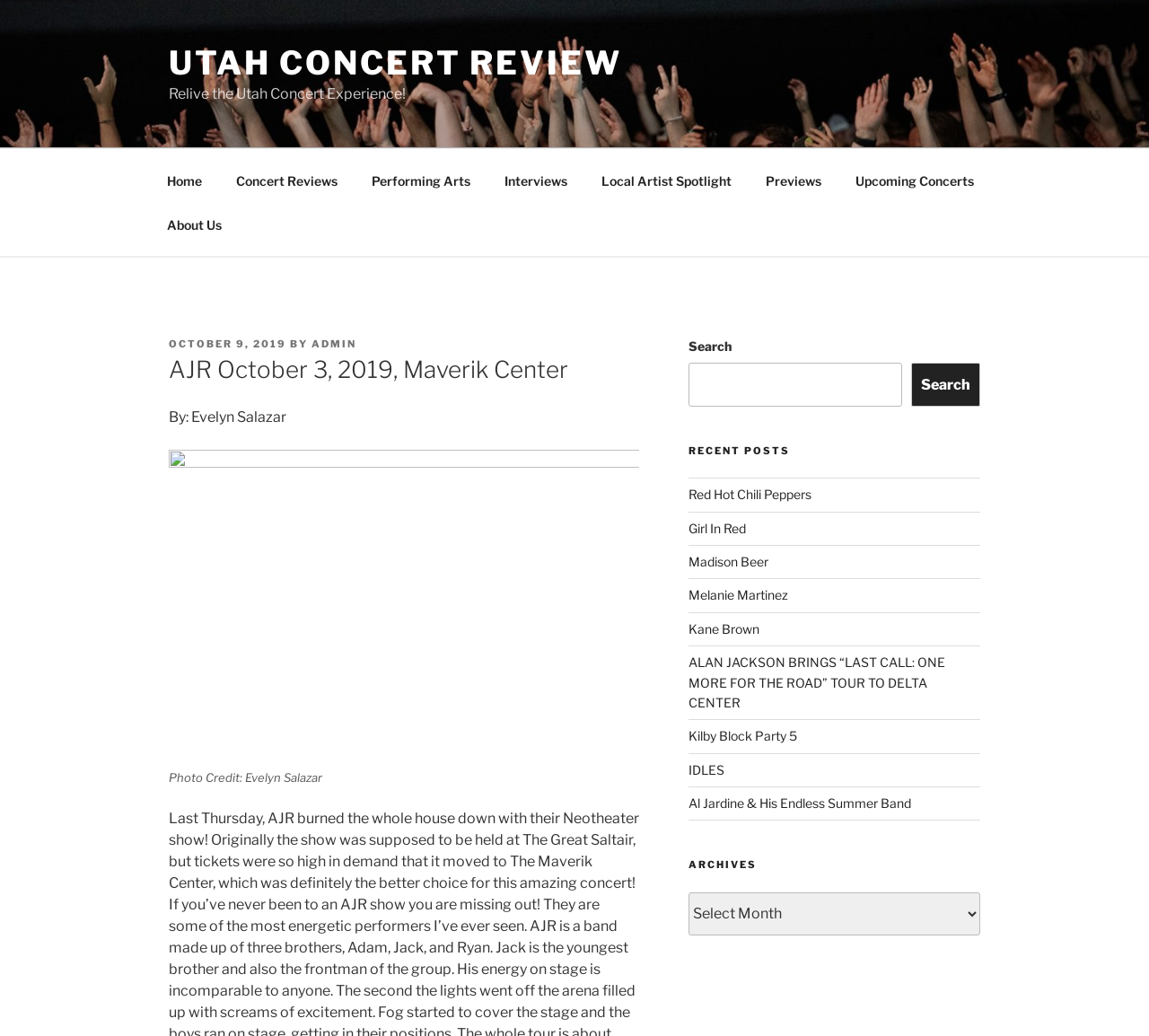Locate the UI element described by Performing Arts and provide its bounding box coordinates. Use the format (top-left x, top-left y, bottom-right x, bottom-right y) with all values as floating point numbers between 0 and 1.

[0.309, 0.153, 0.423, 0.195]